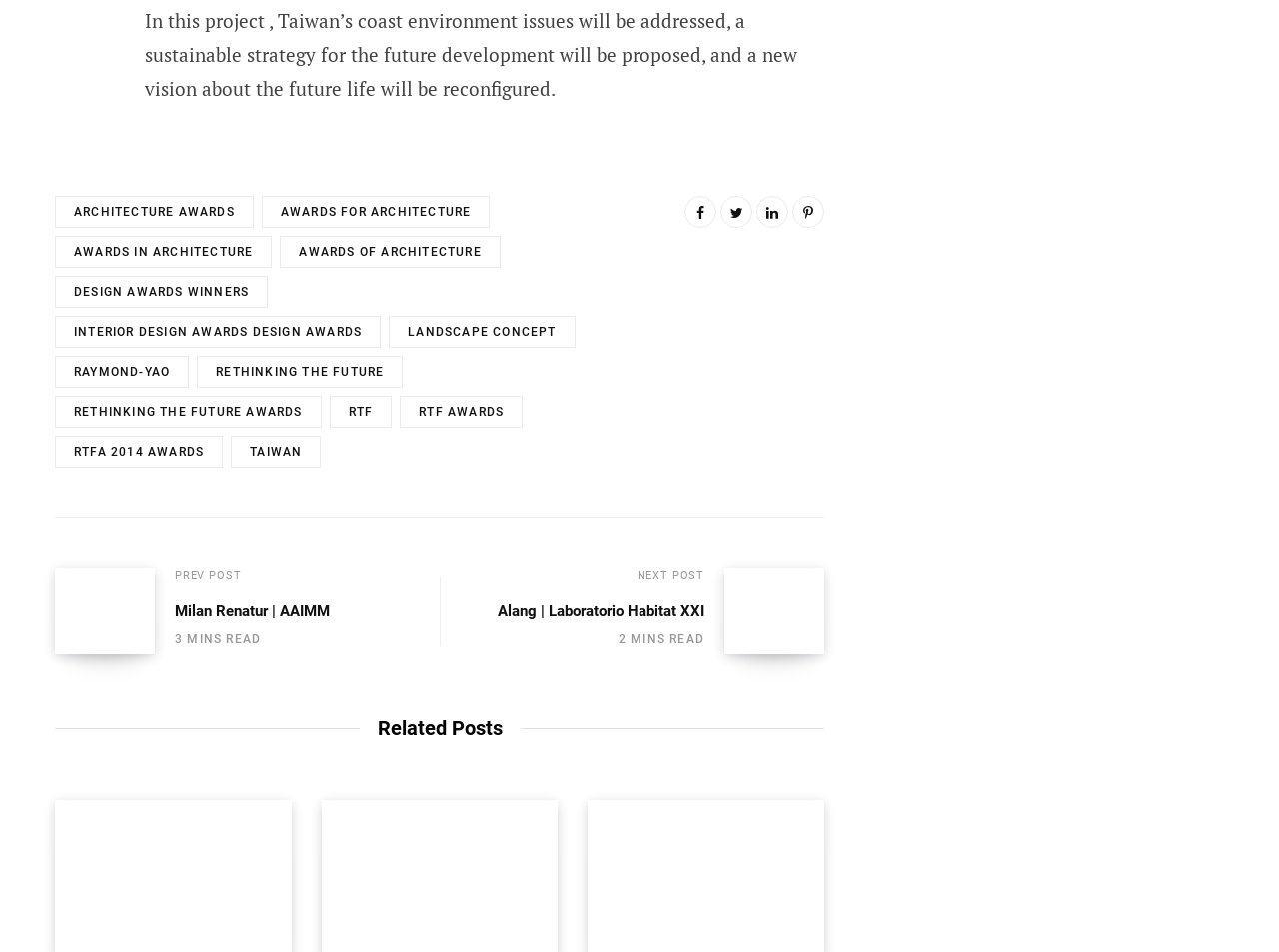Please provide a detailed answer to the question below by examining the image:
How many minutes does it take to read the next post?

It takes 2 minutes to read the next post, as indicated by the StaticText element with the text '2 MINS READ'.